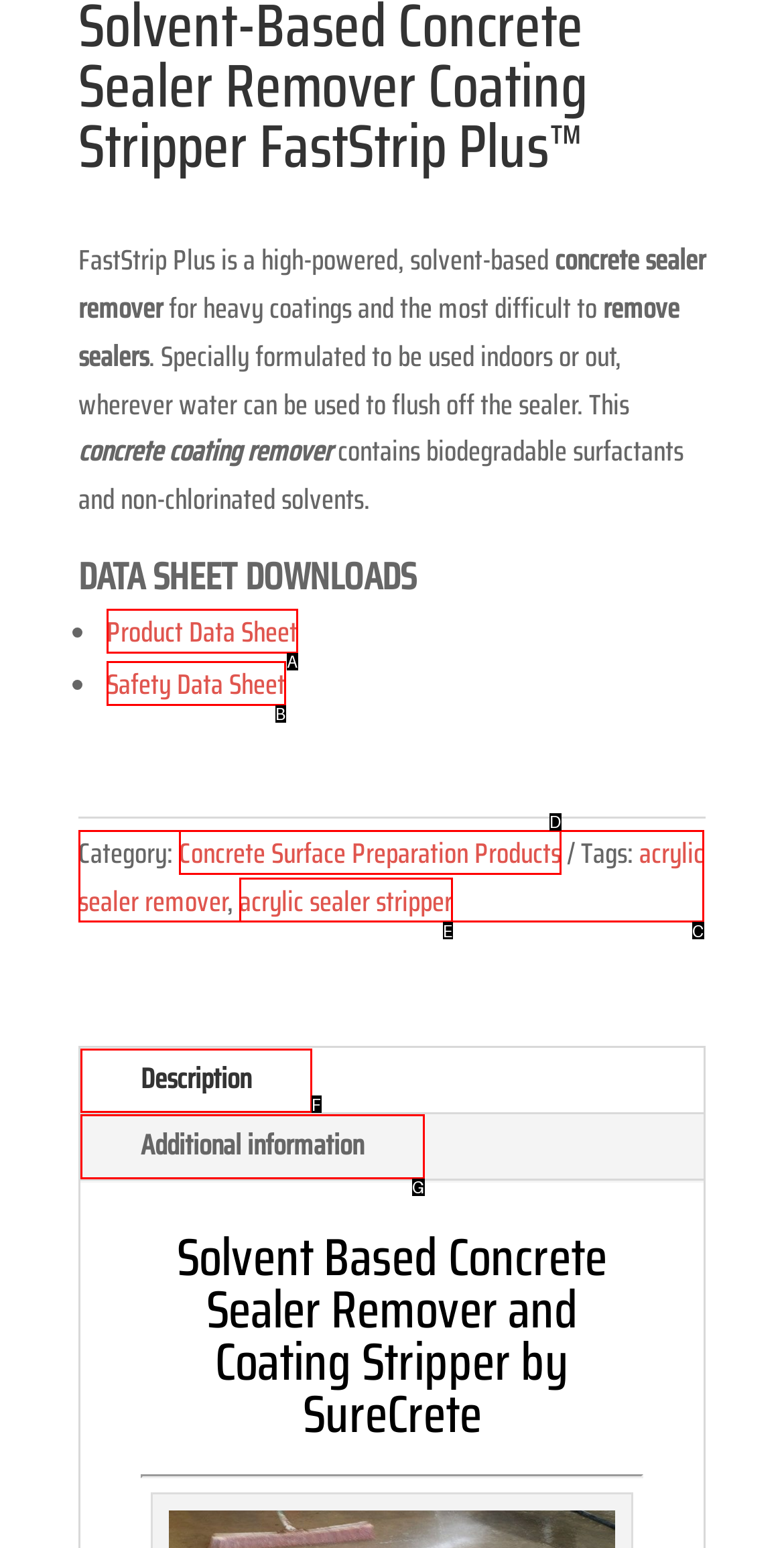Tell me which one HTML element best matches the description: Additional information
Answer with the option's letter from the given choices directly.

G